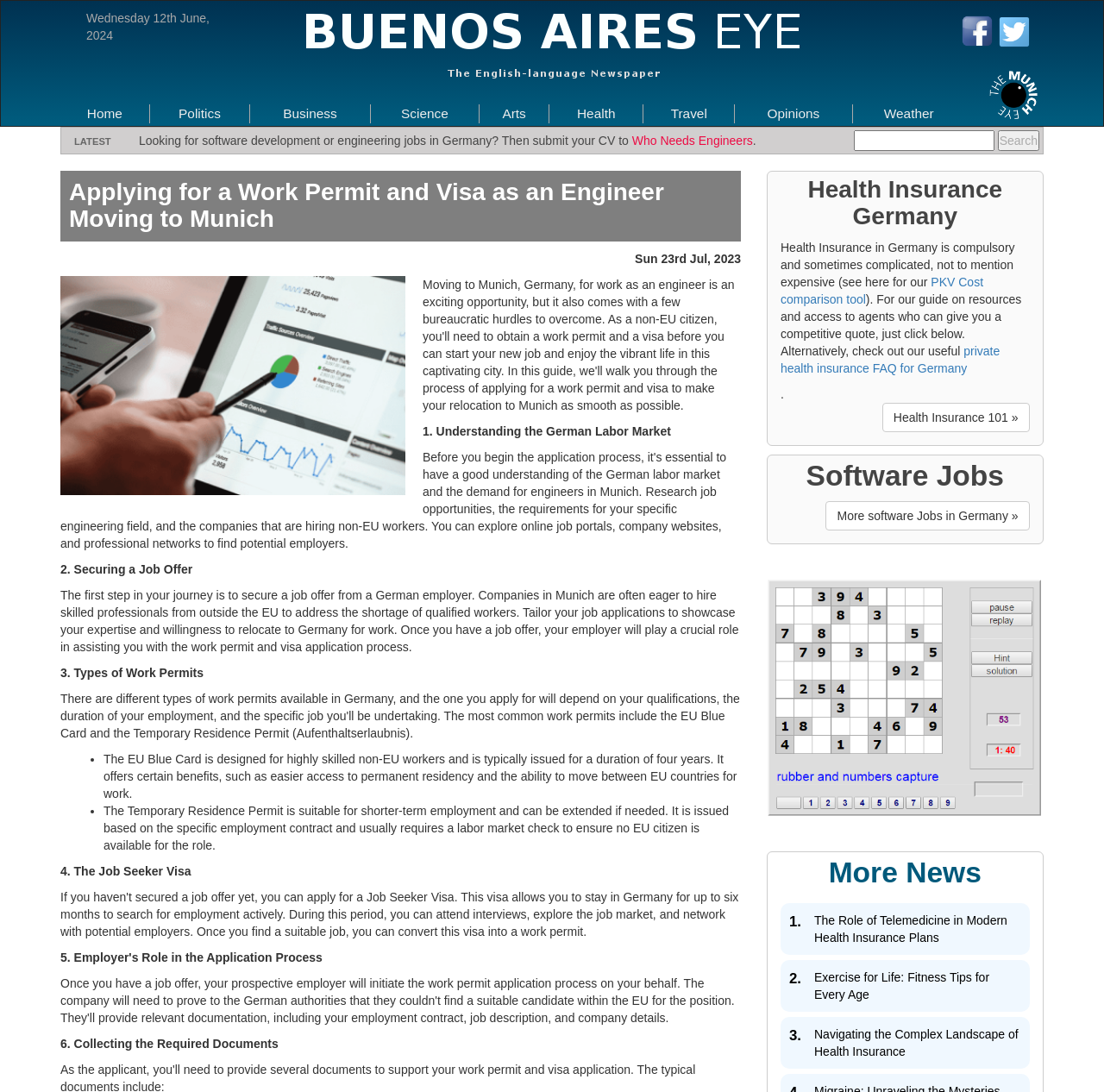Please determine the bounding box coordinates of the element's region to click in order to carry out the following instruction: "Click on the 'Home' link". The coordinates should be four float numbers between 0 and 1, i.e., [left, top, right, bottom].

[0.079, 0.096, 0.111, 0.113]